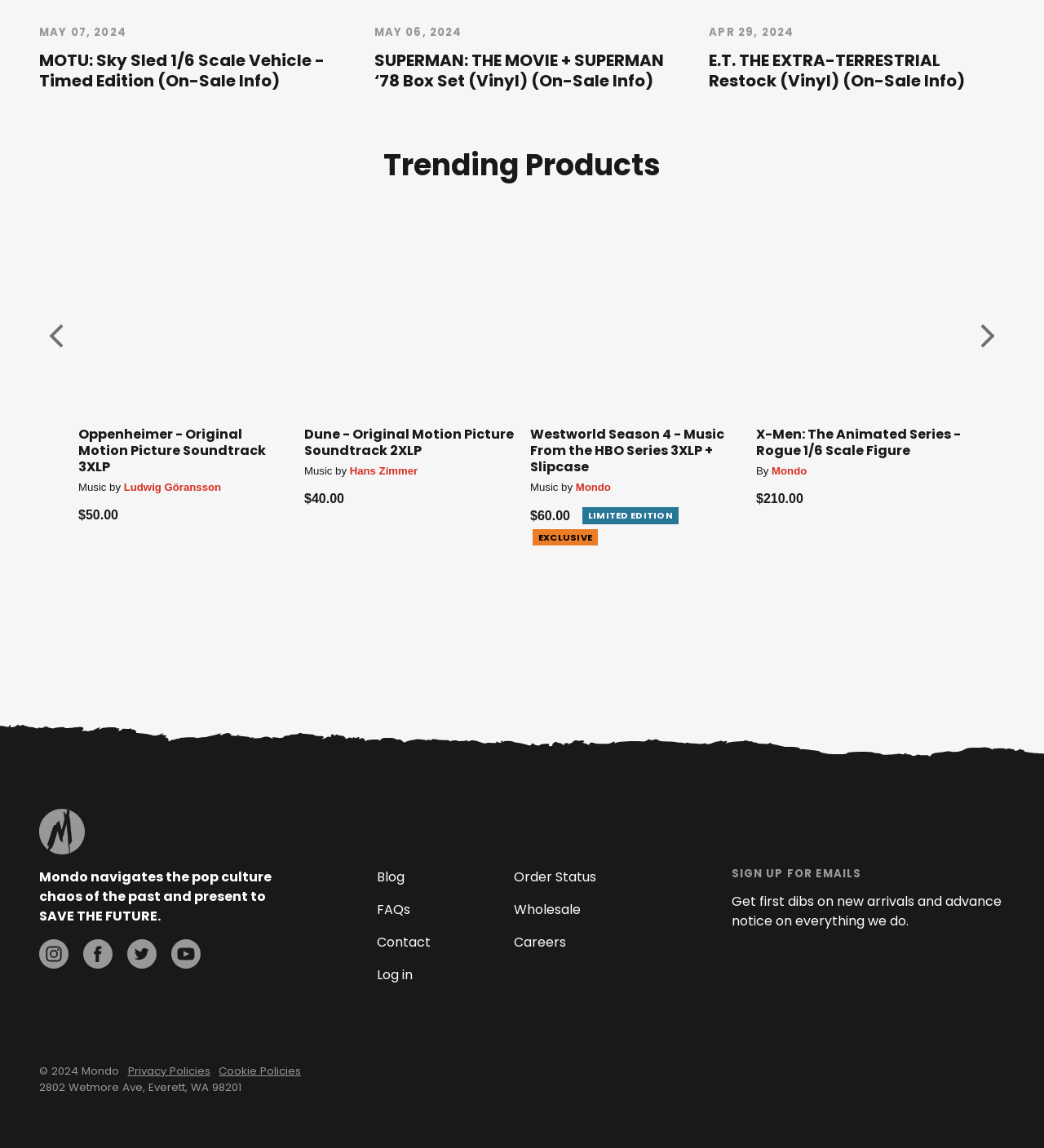Return the bounding box coordinates of the UI element that corresponds to this description: "Hans Zimmer". The coordinates must be given as four float numbers in the range of 0 and 1, [left, top, right, bottom].

[0.335, 0.405, 0.4, 0.415]